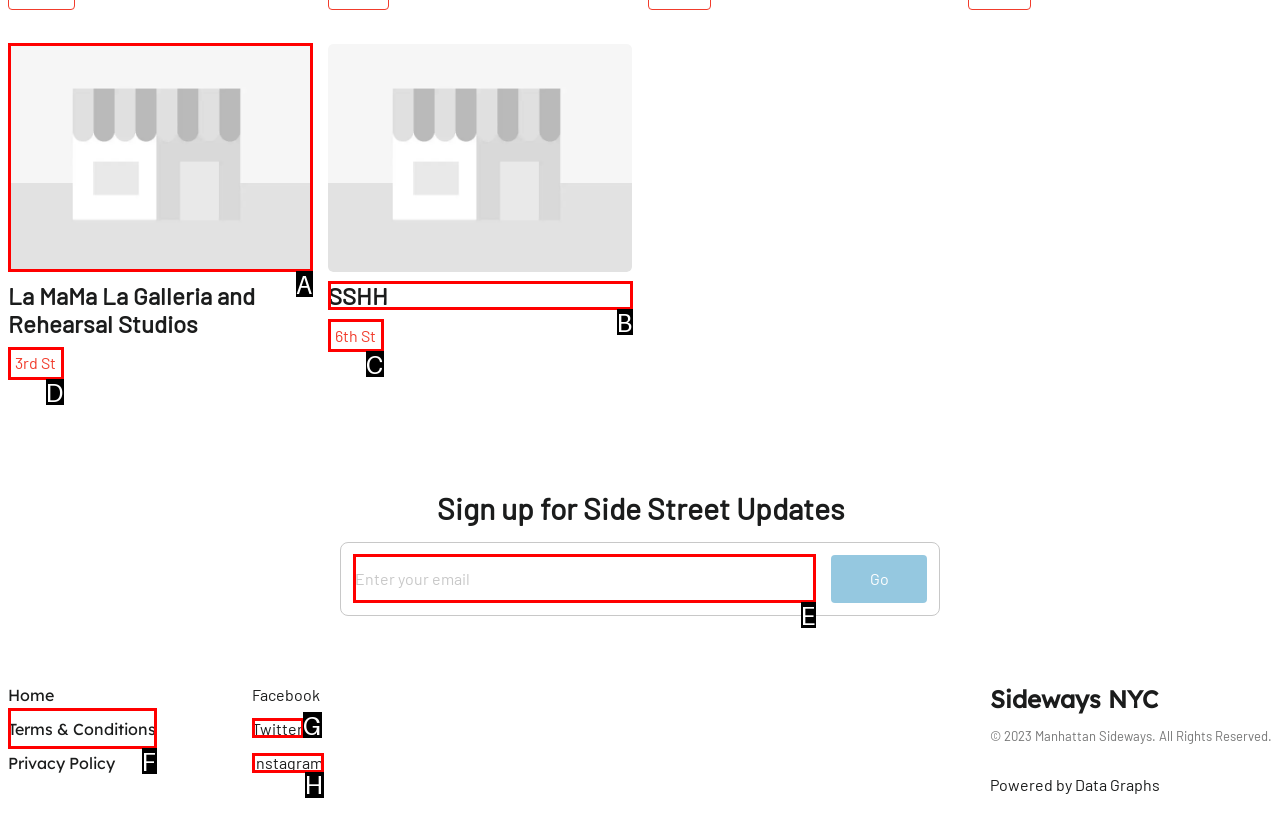Find the option that matches this description: Terms & Conditions
Provide the matching option's letter directly.

F